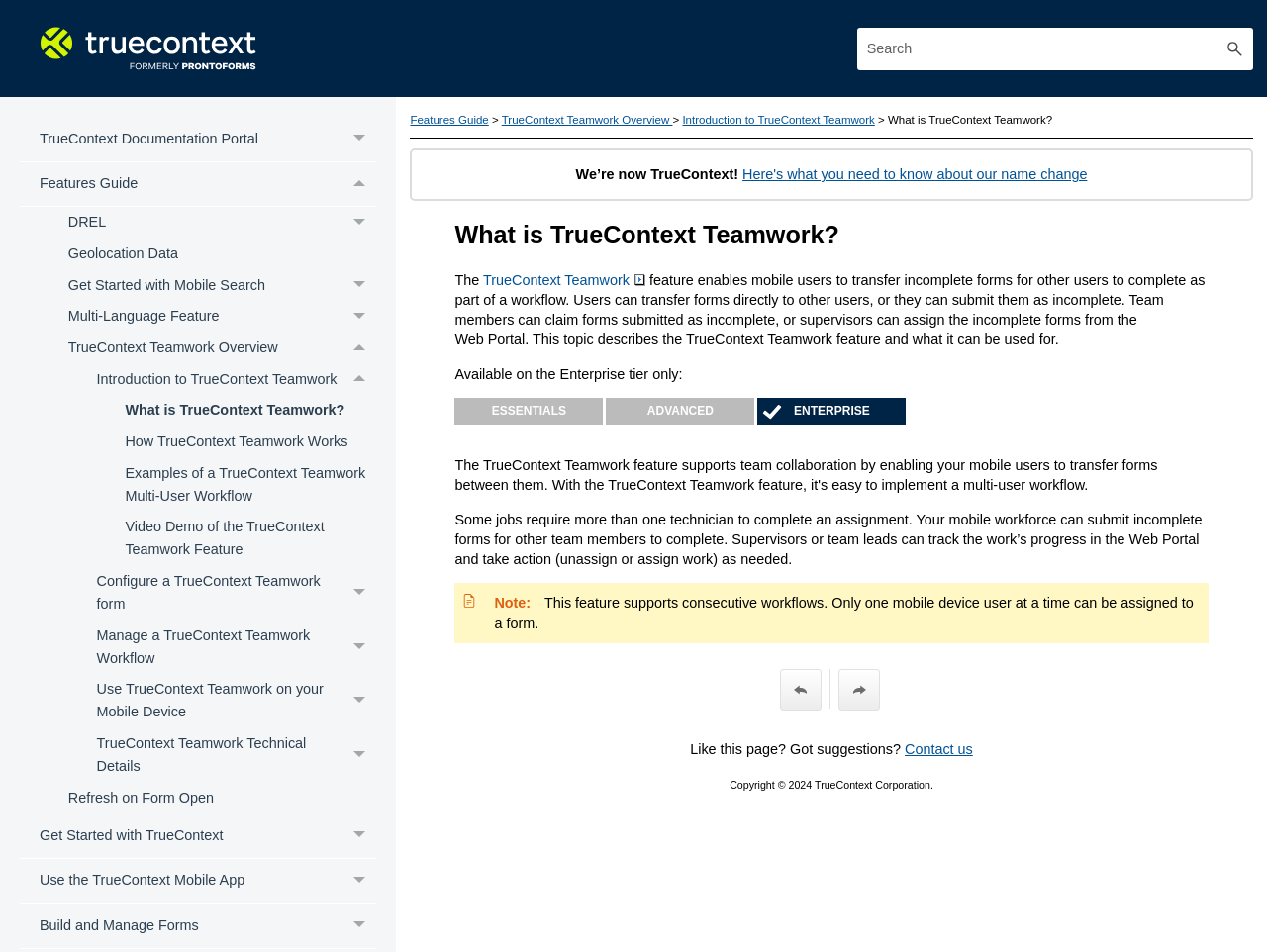Determine the bounding box coordinates for the clickable element to execute this instruction: "Click on 'Site Map' menu item". Provide the coordinates as four float numbers between 0 and 1, i.e., [left, top, right, bottom].

None